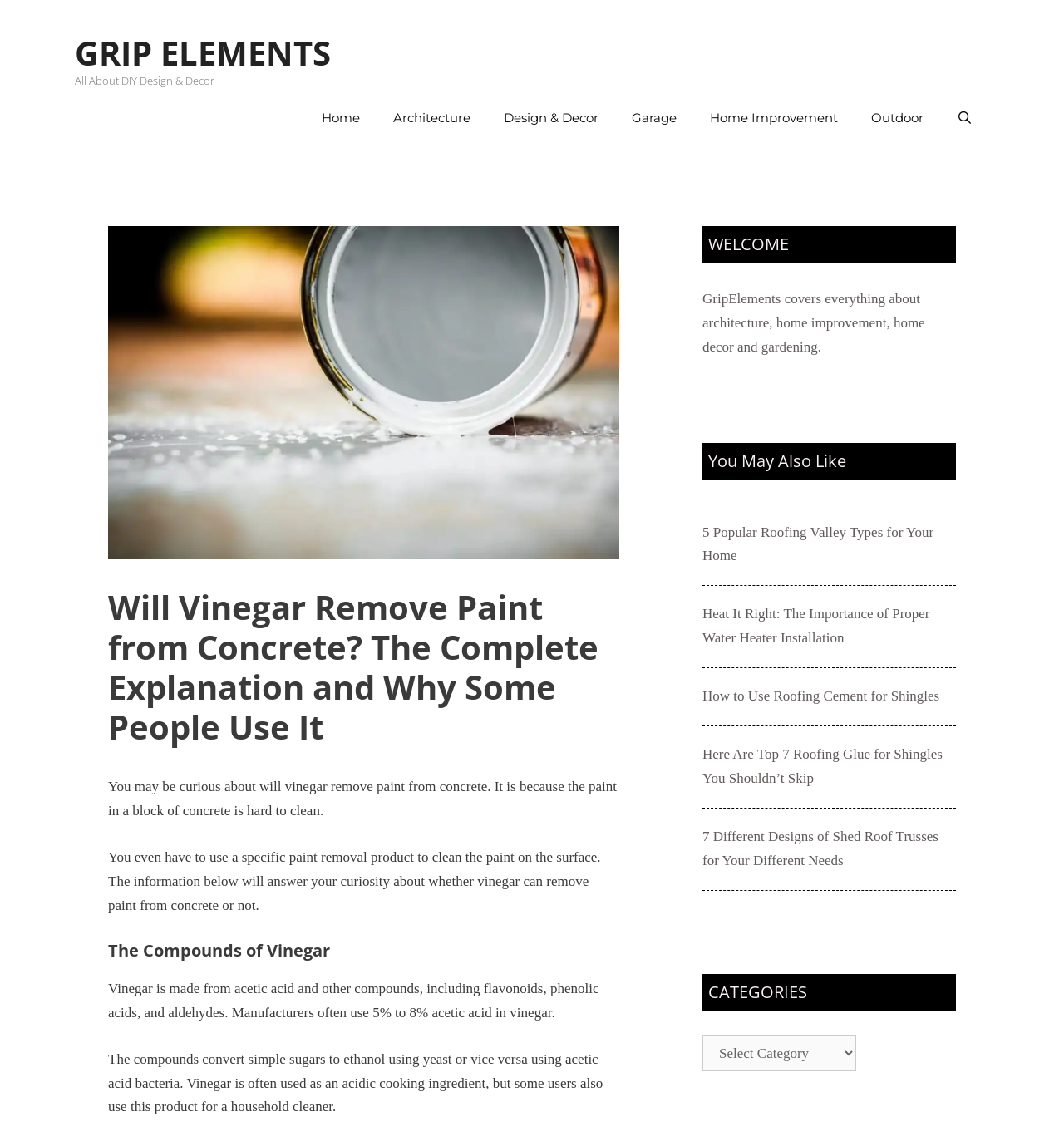Locate the bounding box of the UI element based on this description: "aria-label="Open Search Bar"". Provide four float numbers between 0 and 1 as [left, top, right, bottom].

[0.883, 0.081, 0.93, 0.125]